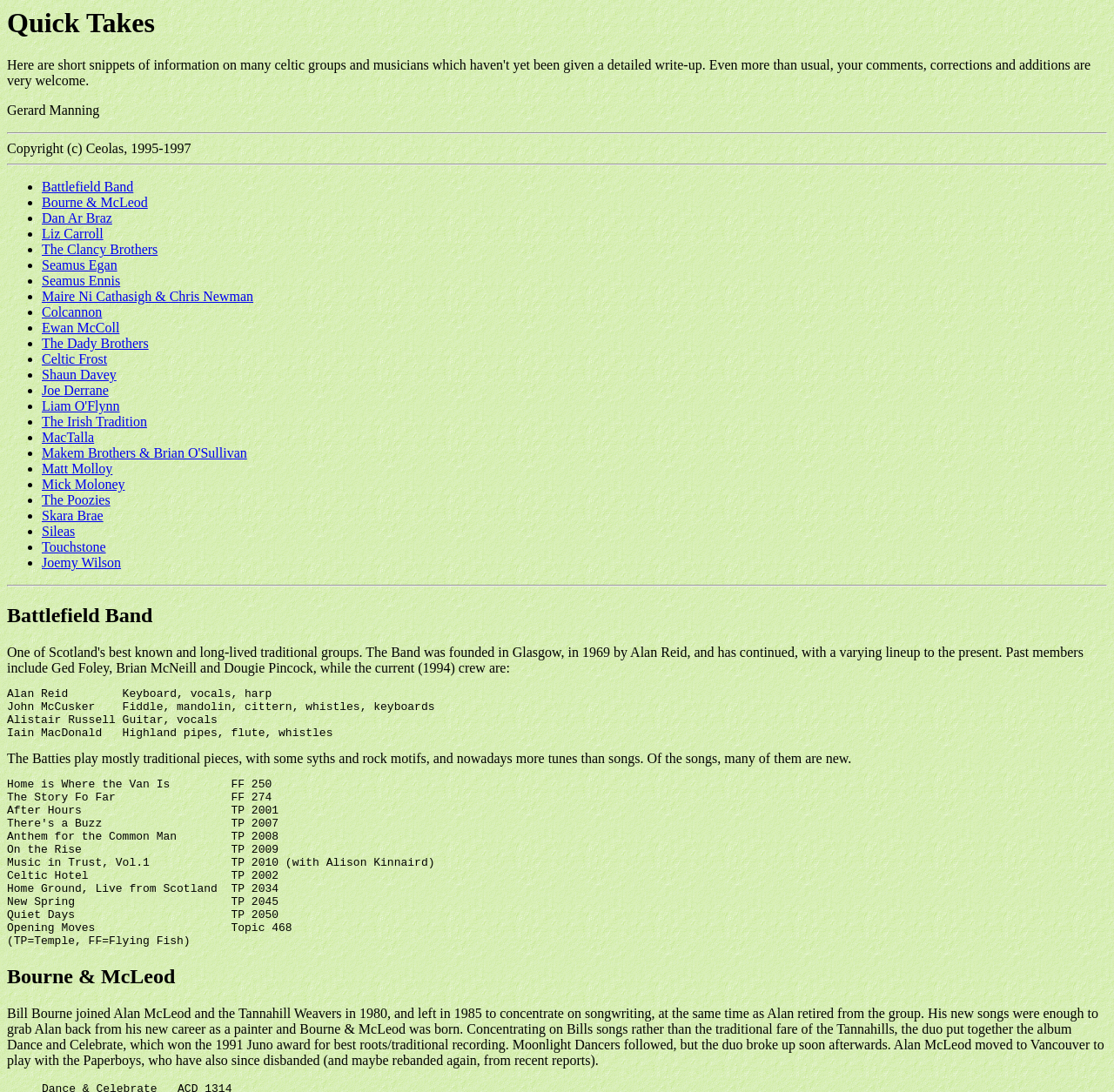What is the name of the first band listed?
Carefully analyze the image and provide a detailed answer to the question.

I looked at the list of bands and found that the first one is 'Battlefield Band', which is indicated by the link 'Battlefield Band' with a ListMarker '•' preceding it.